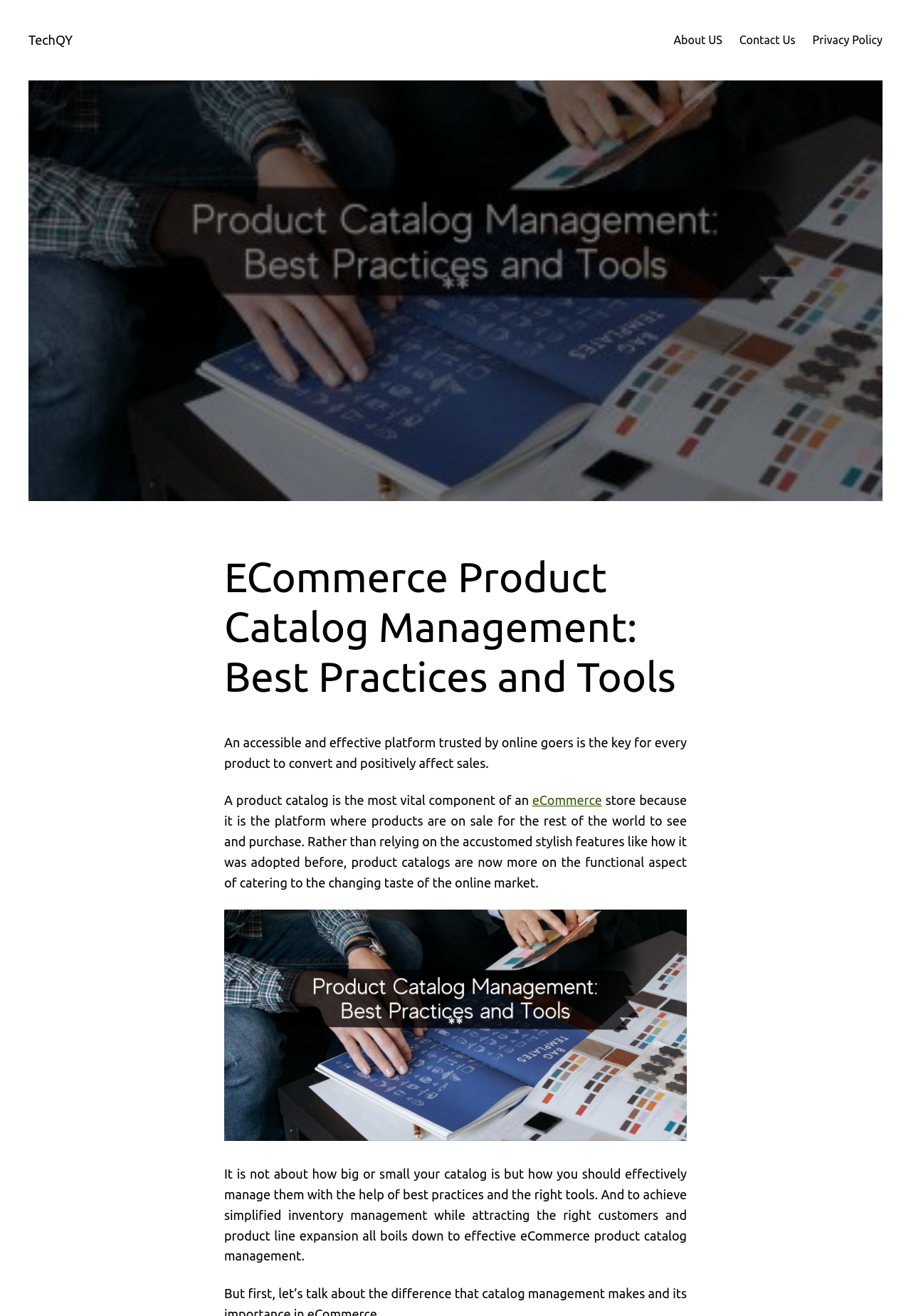Answer this question in one word or a short phrase: What is the most vital component of an eCommerce store?

Product catalog